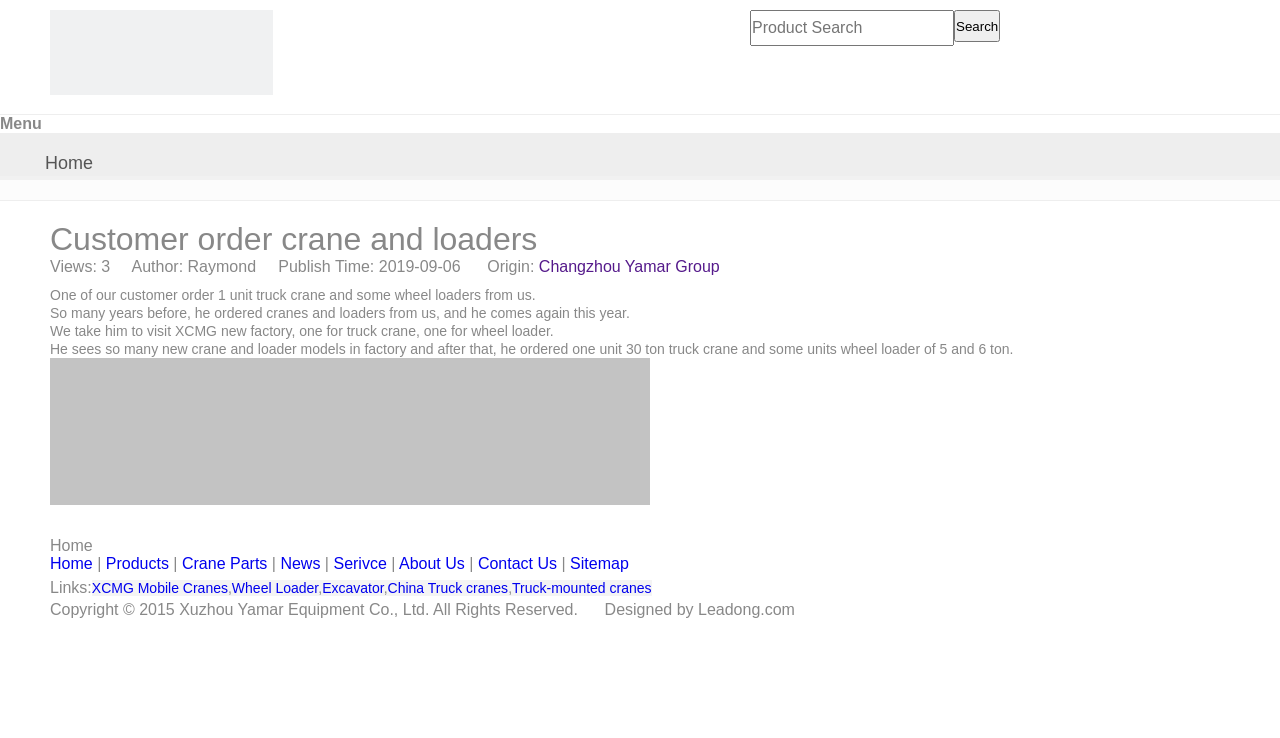Can you determine the bounding box coordinates of the area that needs to be clicked to fulfill the following instruction: "Search for products"?

[0.586, 0.014, 0.745, 0.062]